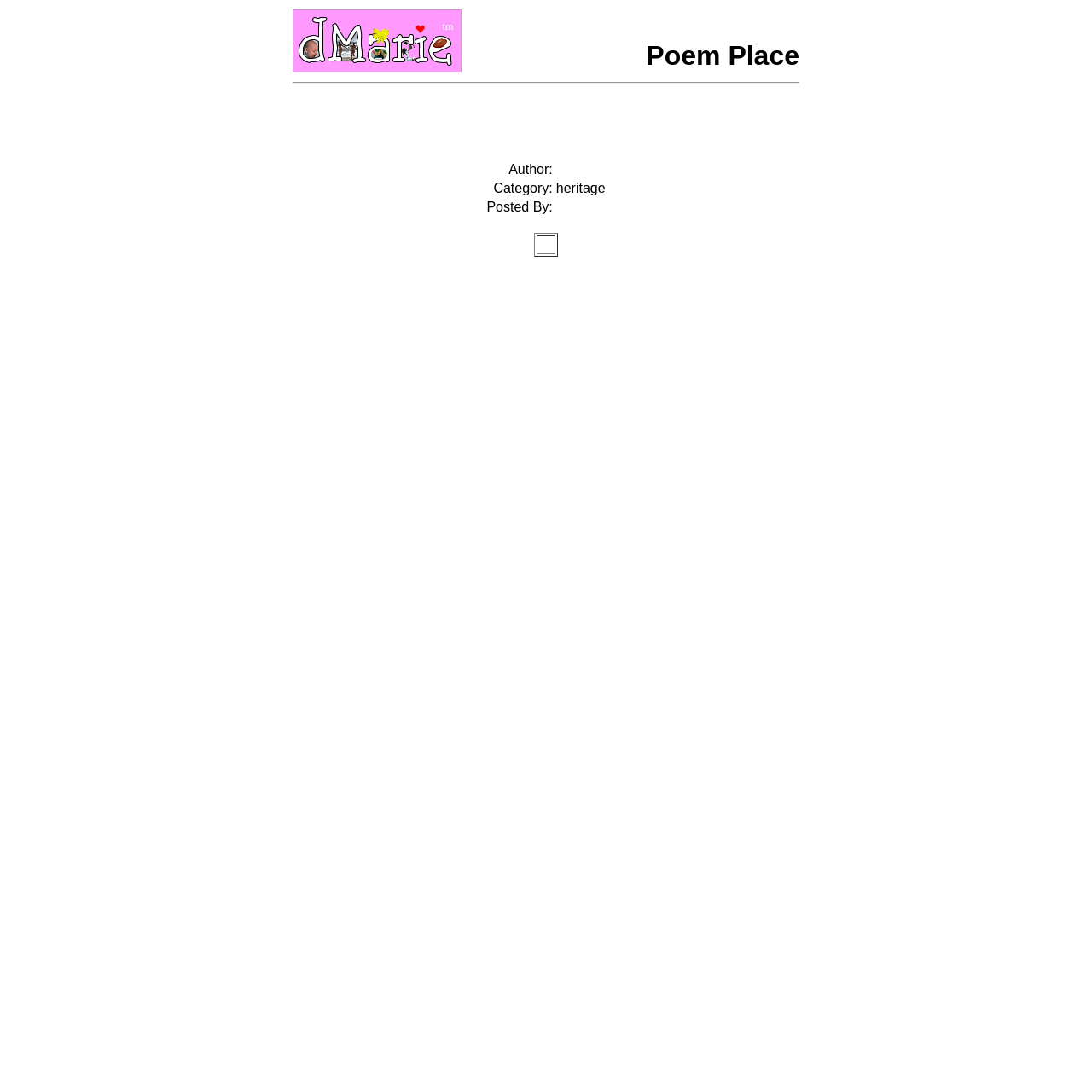Give a one-word or short phrase answer to this question: 
What is the text in the second layout table cell of the first row?

Poem Place